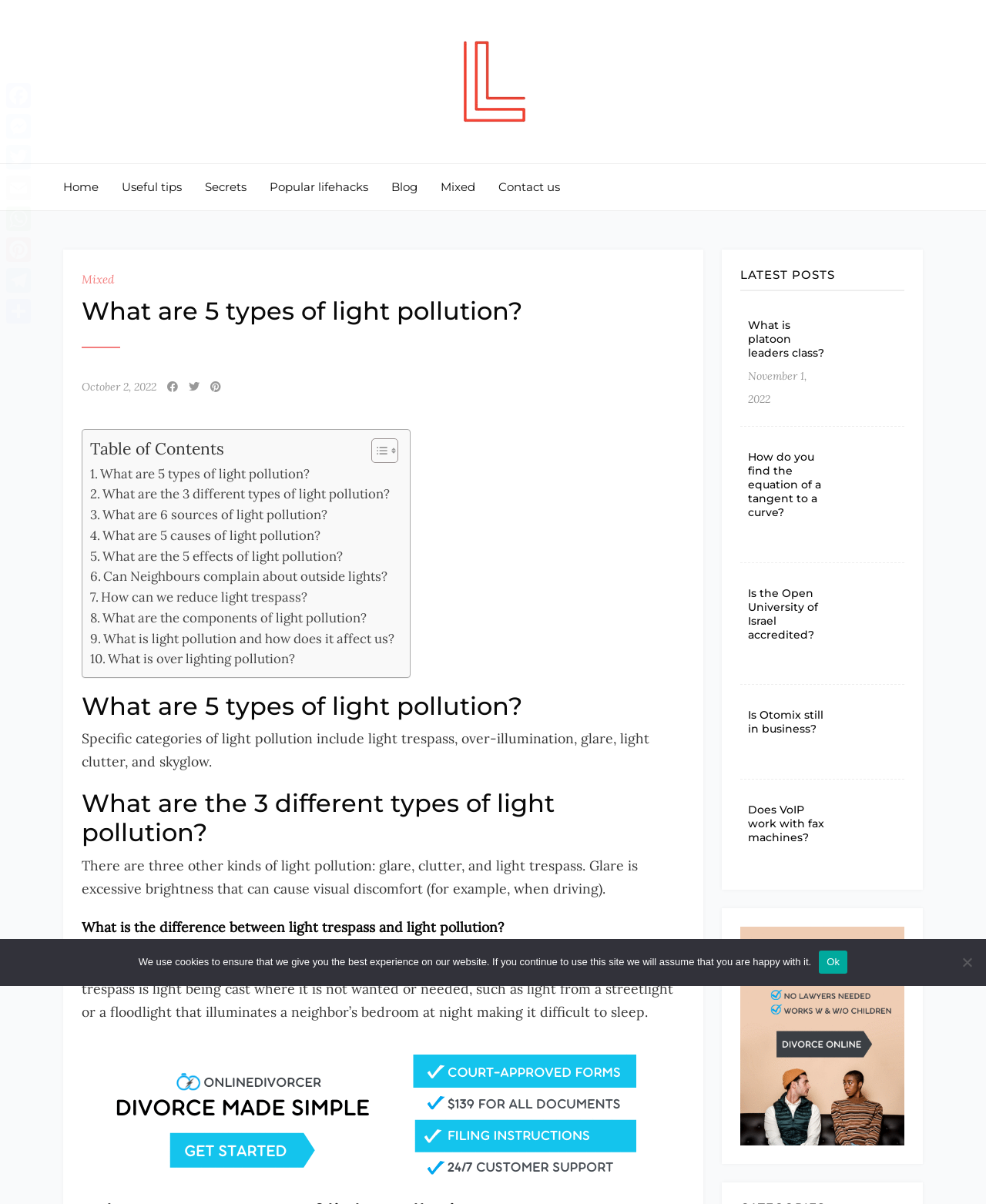Please identify the bounding box coordinates of where to click in order to follow the instruction: "Visit the website of 1658 Broadway Lorain OH United States 44052".

None